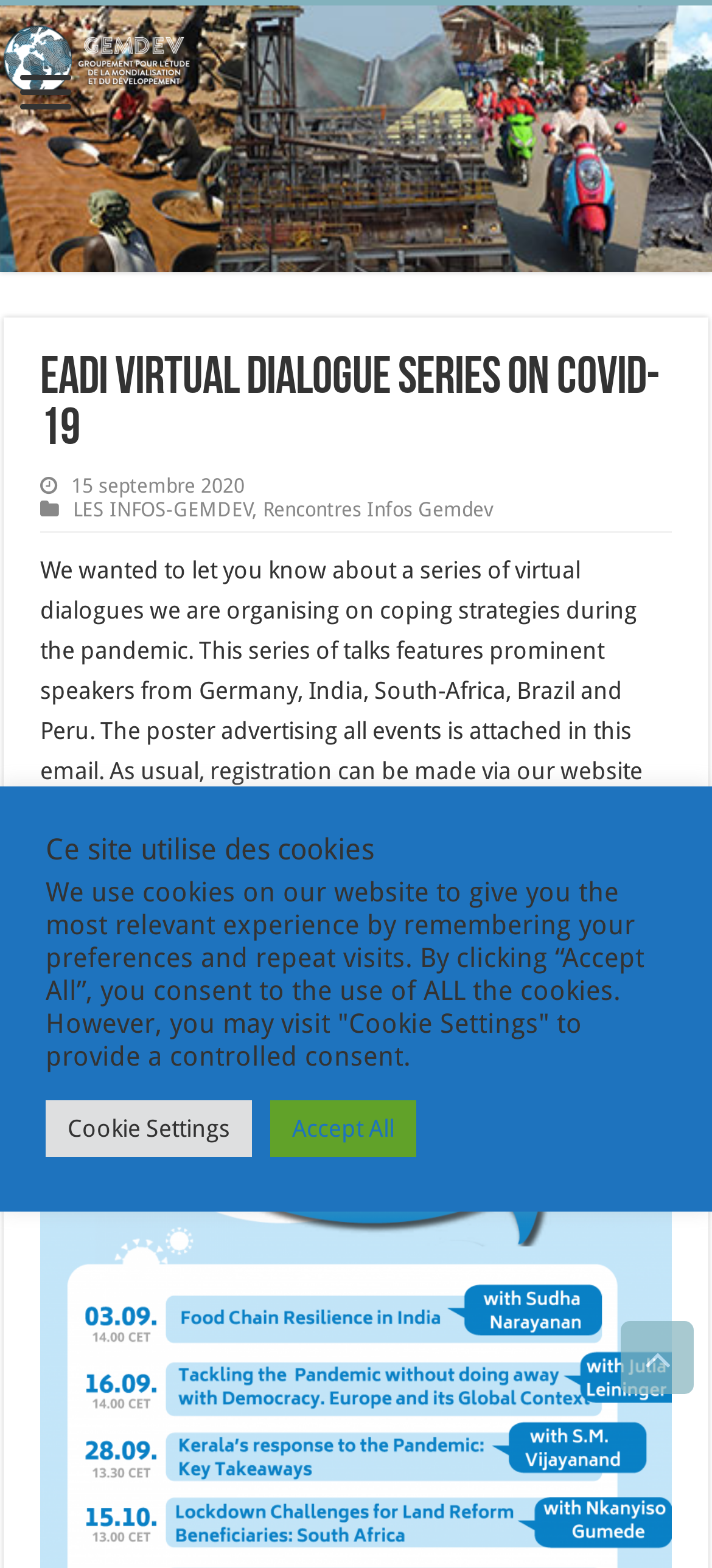Illustrate the webpage thoroughly, mentioning all important details.

The webpage is about the EADI virtual dialogue series on Covid-19, organized by Gemdev. At the top, there is a heading with the title "Gemdev" and an image with the same name, taking up most of the top section. Below this, there is another heading with the title "EADI virtual dialogue series on Covid-19". 

To the right of the second heading, there is a date "15 septembre 2020" and two links, "LES INFOS-GEMDEV" and "Rencontres Infos Gemdev", separated by a comma. 

Below these elements, there is a block of text describing the virtual dialogue series, which features prominent speakers from various countries. The text also mentions that registration can be made via the EADI website. 

Further down, there is a request to help circulate the call for the event. 

At the bottom right corner, there is a "Scroll To Top" button. 

Near the bottom of the page, there is a heading "Ce site utilise des cookies" (This site uses cookies) and a paragraph of text explaining the use of cookies on the website. Below this, there are two buttons, "Cookie Settings" and "Accept All", allowing users to manage their cookie preferences.